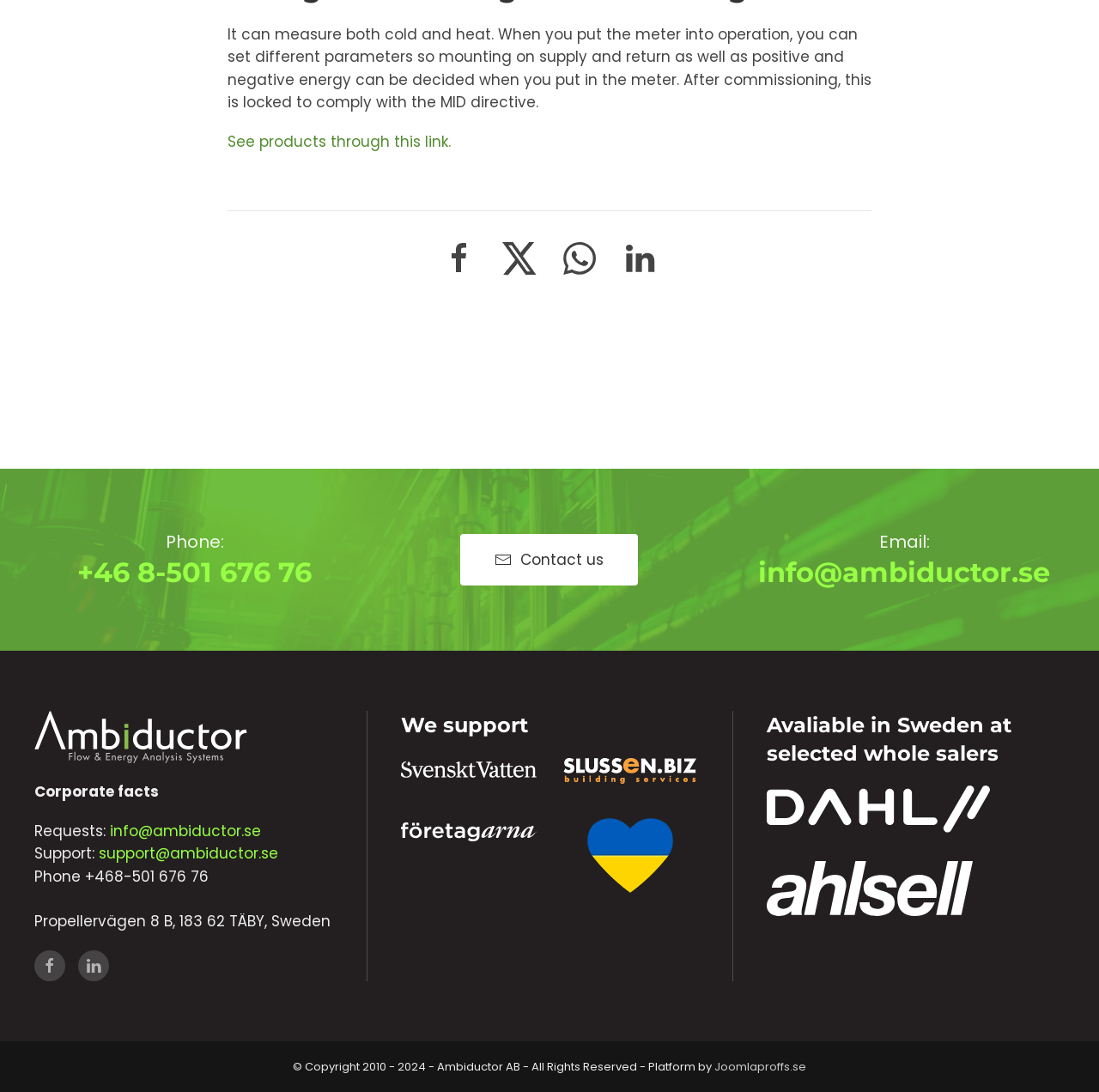What is the company's phone number?
Refer to the image and give a detailed answer to the question.

The phone number is provided in the contact information section of the webpage, along with an email address and a link to contact the company.